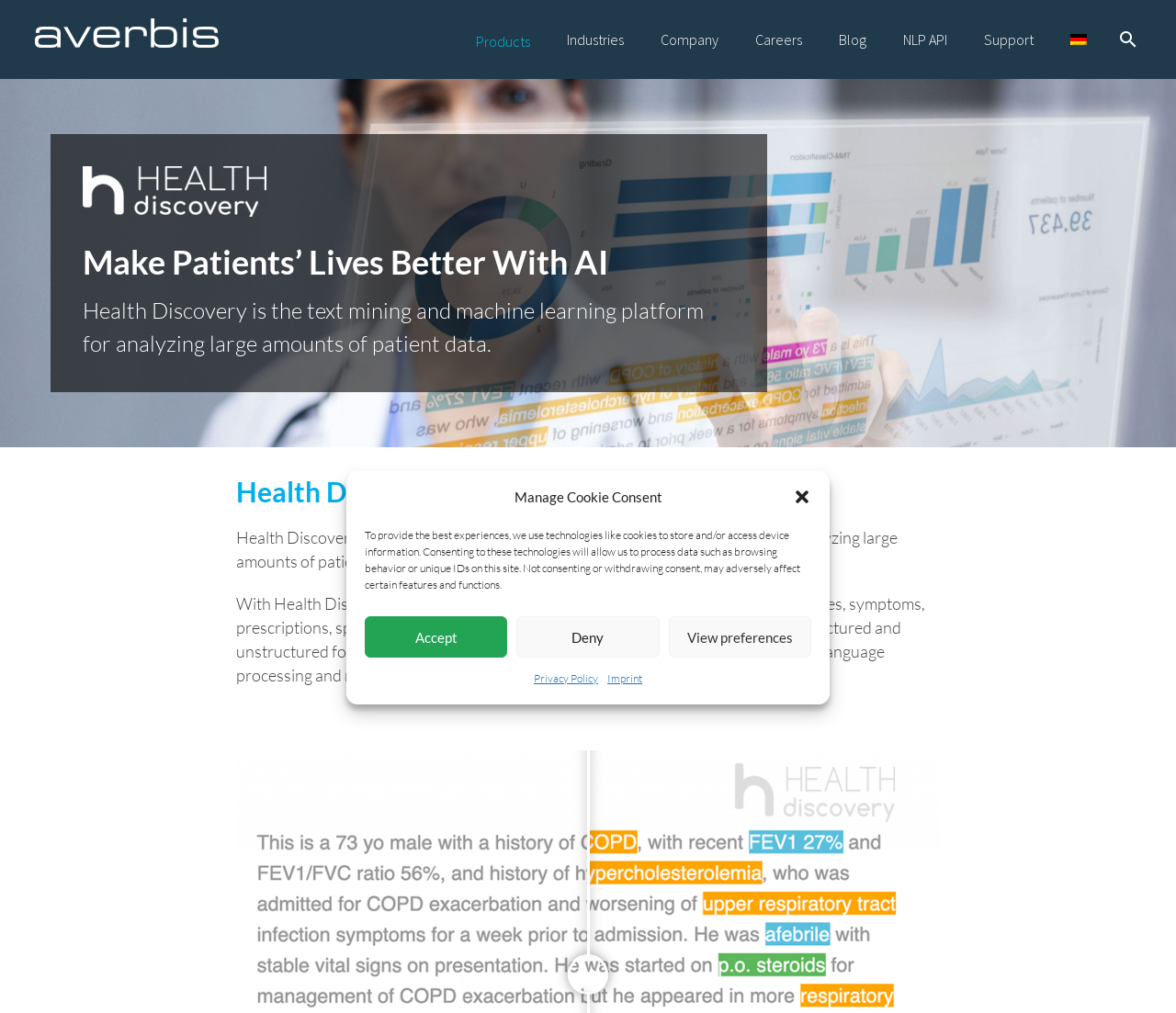Identify the bounding box coordinates of the clickable region required to complete the instruction: "Switch to German language". The coordinates should be given as four float numbers within the range of 0 and 1, i.e., [left, top, right, bottom].

[0.895, 0.0, 0.94, 0.078]